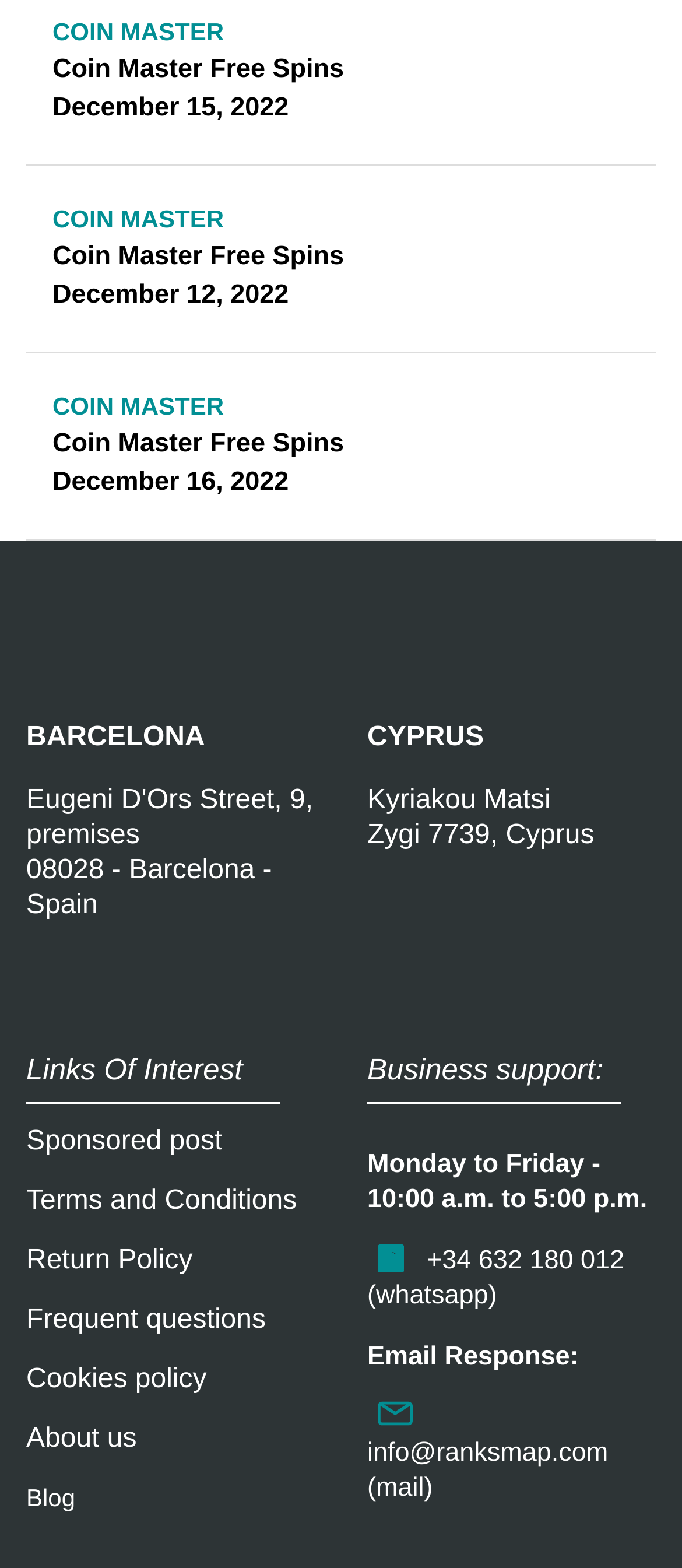What is the address of the Cyprus office?
Using the information from the image, answer the question thoroughly.

The address of the Cyprus office is mentioned in the static text 'Kyriakou Matsi' and 'Zygi 7739, Cyprus' which are located at the middle of the webpage, below the 'BARCELONA' static text.